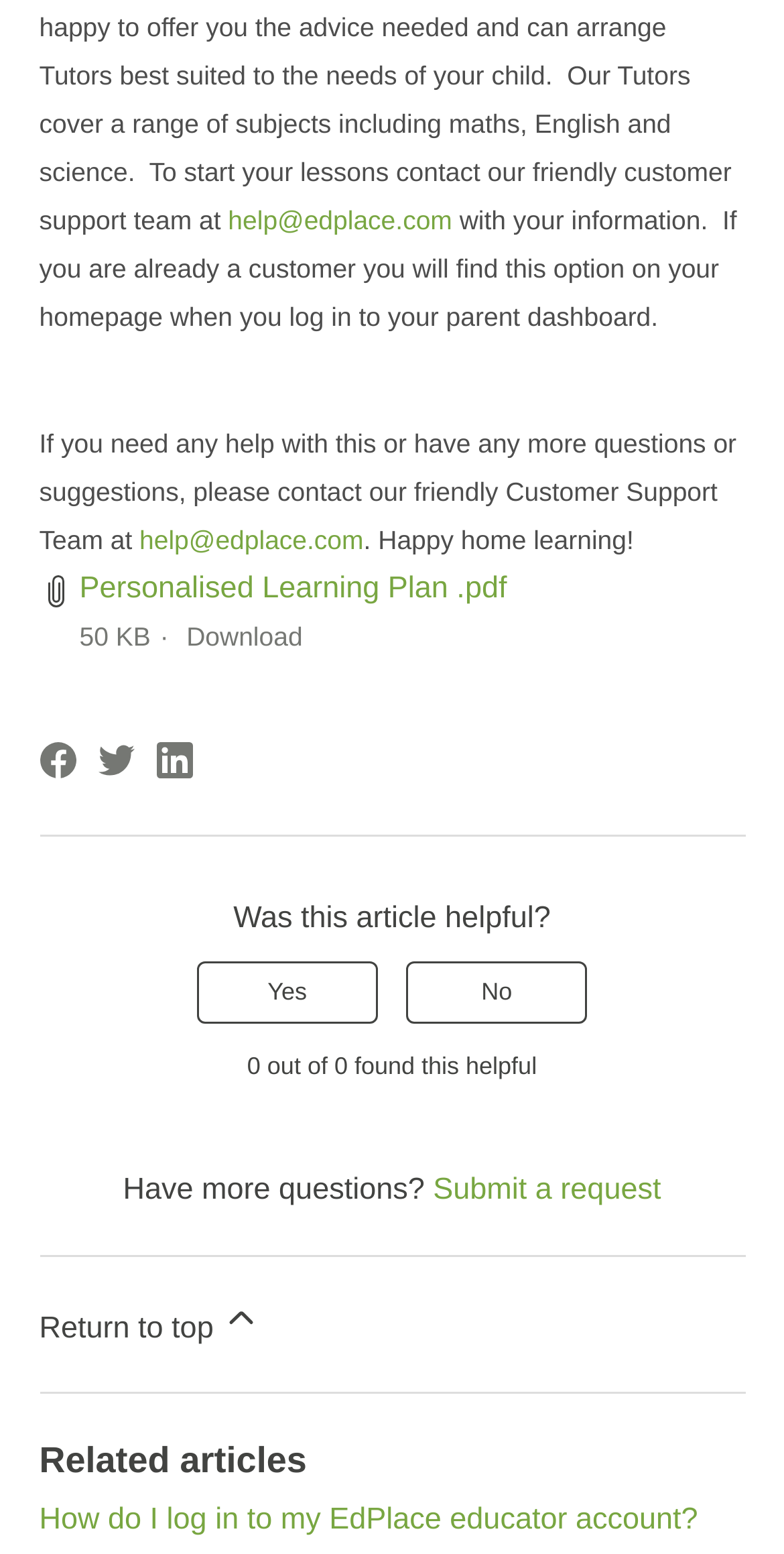Identify the bounding box coordinates necessary to click and complete the given instruction: "Submit a request".

[0.552, 0.755, 0.843, 0.777]